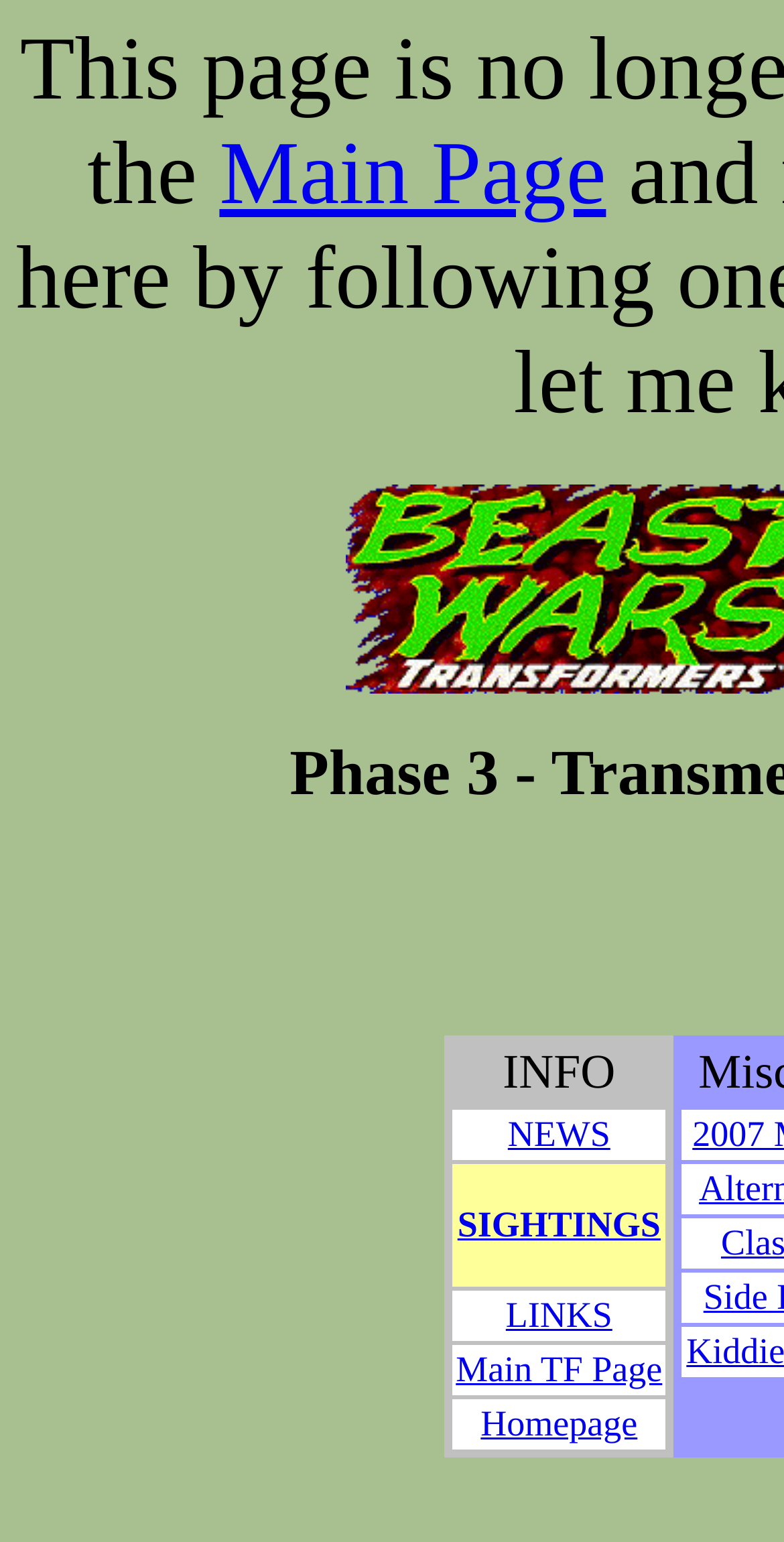Please answer the following question as detailed as possible based on the image: 
Are the links on the webpage organized in a table?

By examining the webpage structure, I notice that the links are organized within a table. The table contains multiple rows, each with a gridcell containing a link. This suggests that the webpage author has used a table-based layout to present the links in a structured and organized manner.